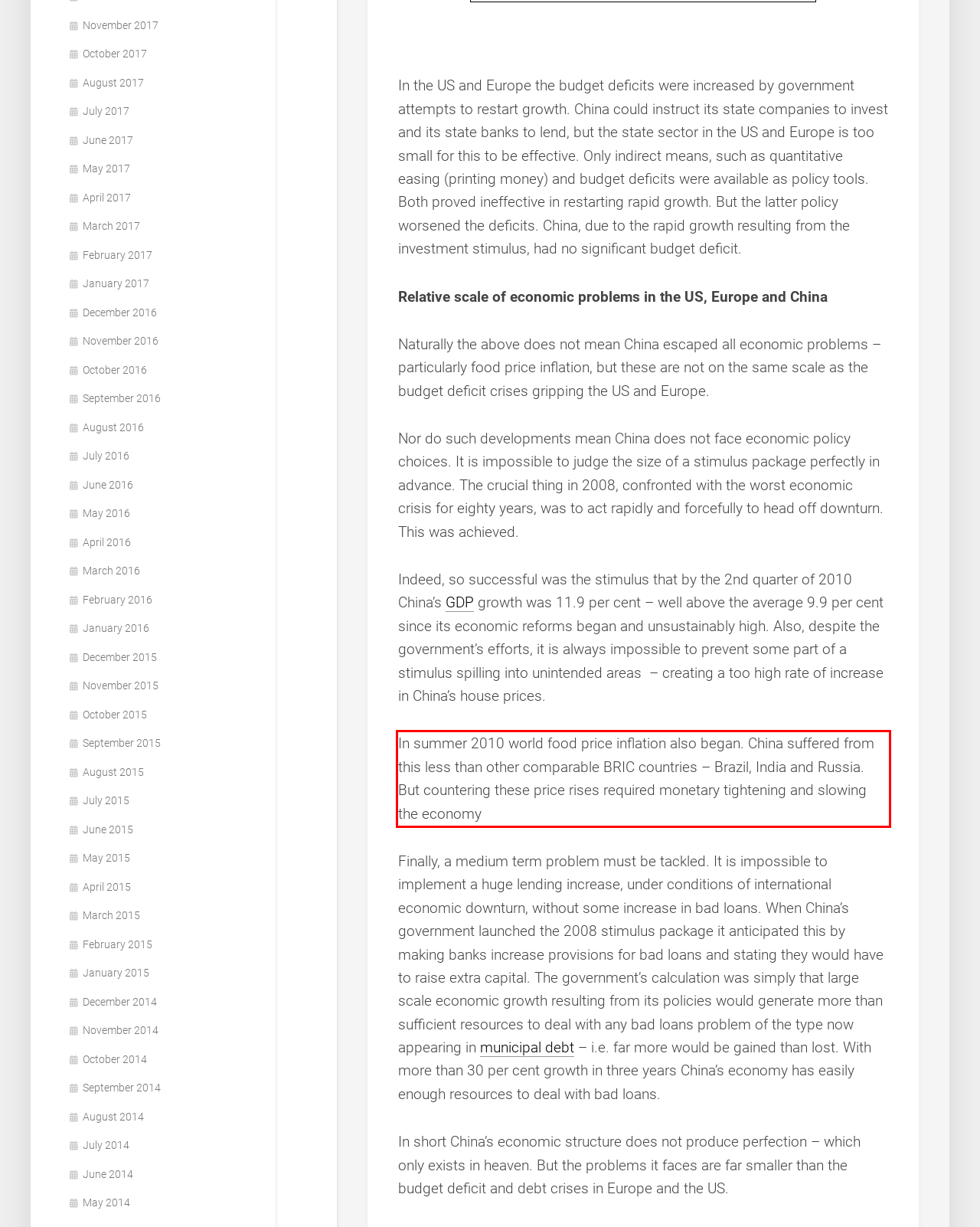The screenshot provided shows a webpage with a red bounding box. Apply OCR to the text within this red bounding box and provide the extracted content.

In summer 2010 world food price inflation also began. China suffered from this less than other comparable BRIC countries – Brazil, India and Russia. But countering these price rises required monetary tightening and slowing the economy